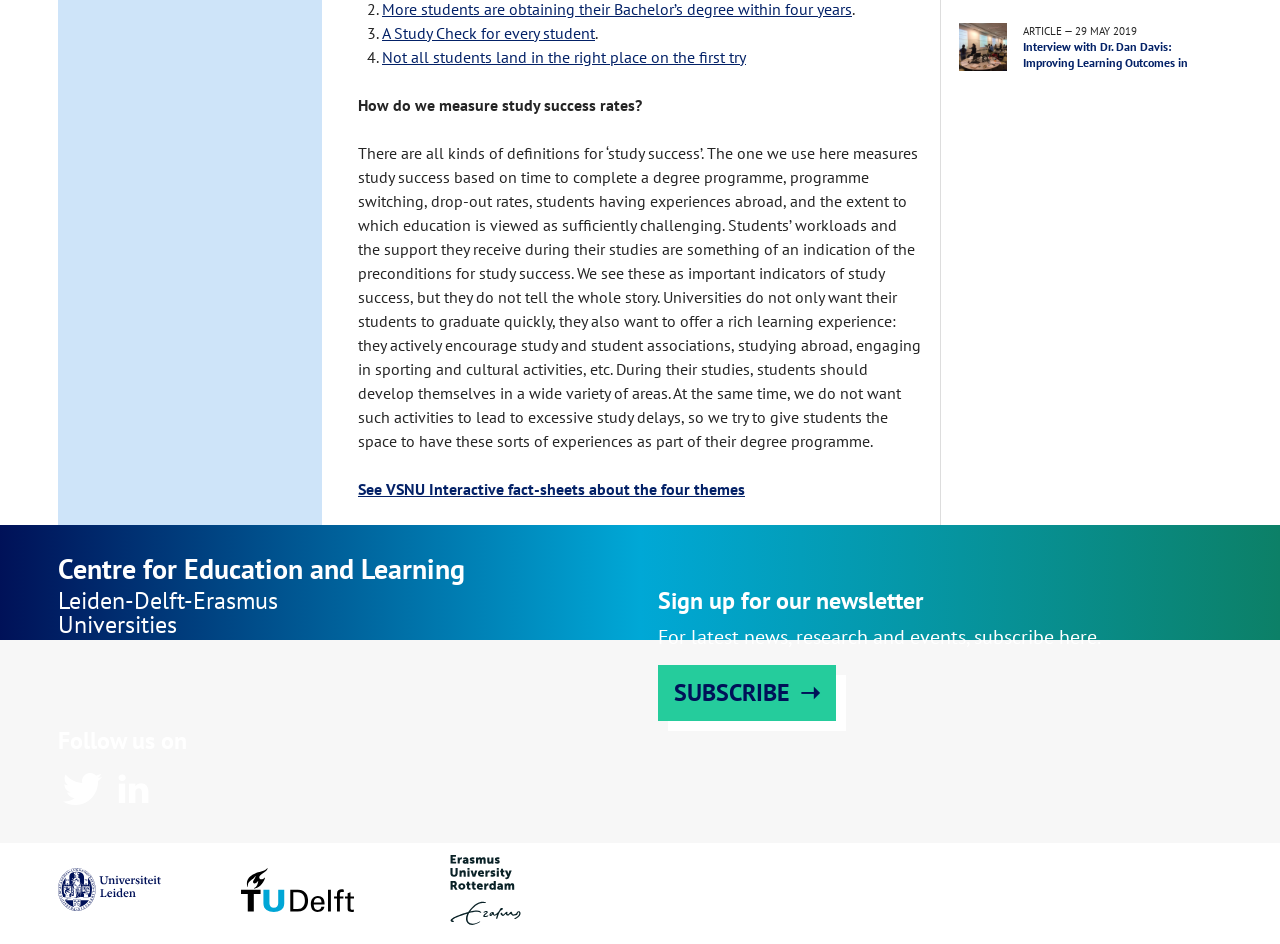Using the element description: "alt="Logo of Erasmus University Rotterdam"", determine the bounding box coordinates for the specified UI element. The coordinates should be four float numbers between 0 and 1, [left, top, right, bottom].

[0.339, 0.905, 0.42, 0.986]